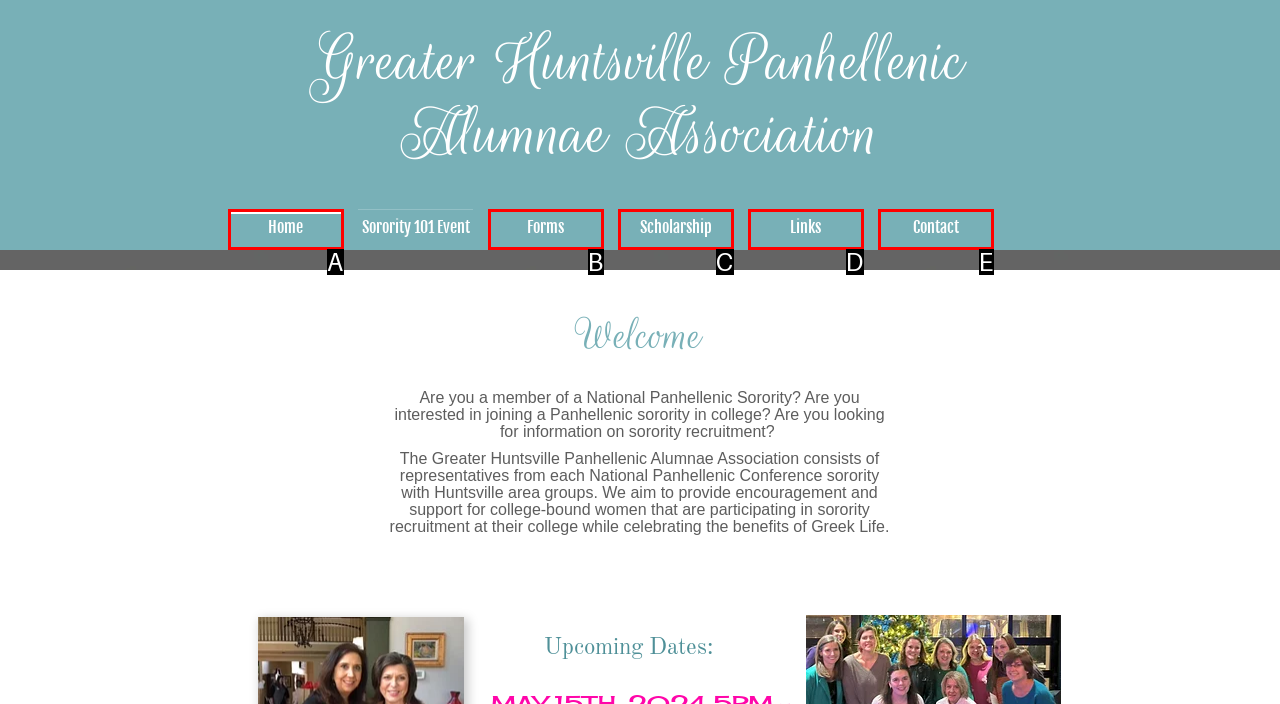Which option aligns with the description: Links? Respond by selecting the correct letter.

D